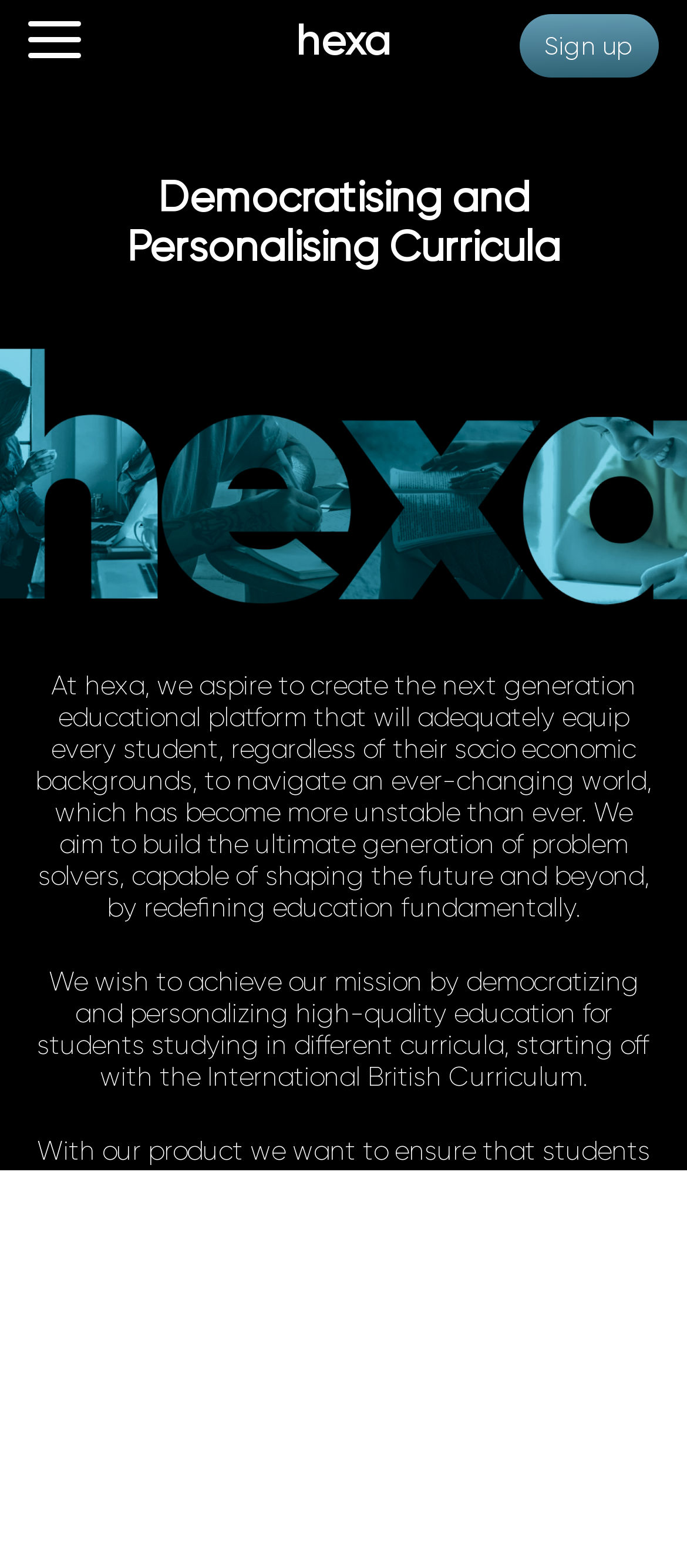Given the element description: "hexa", predict the bounding box coordinates of this UI element. The coordinates must be four float numbers between 0 and 1, given as [left, top, right, bottom].

[0.431, 0.009, 0.569, 0.042]